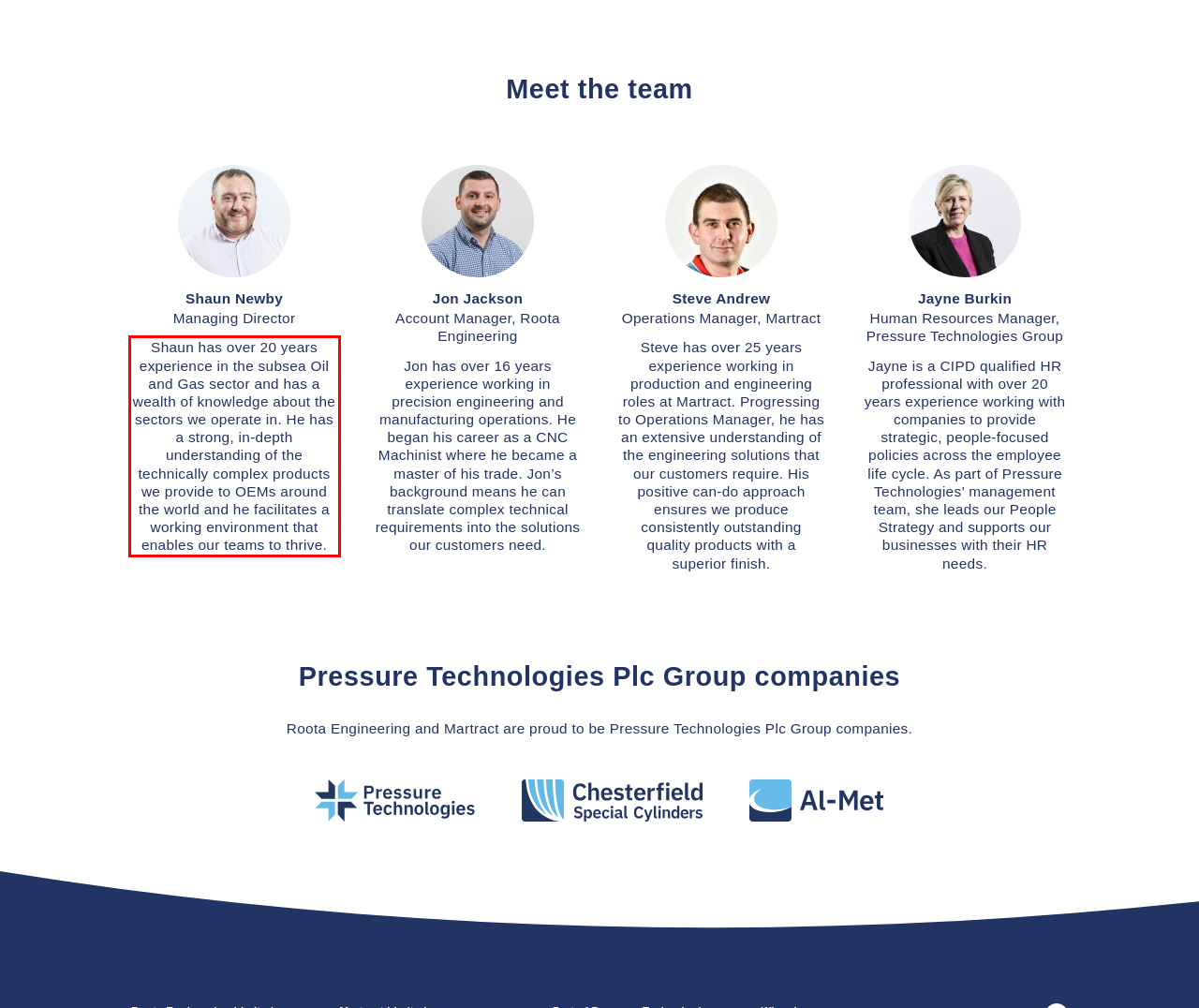Using the provided screenshot of a webpage, recognize the text inside the red rectangle bounding box by performing OCR.

Shaun has over 20 years experience in the subsea Oil and Gas sector and has a wealth of knowledge about the sectors we operate in. He has a strong, in-depth understanding of the technically complex products we provide to OEMs around the world and he facilitates a working environment that enables our teams to thrive.